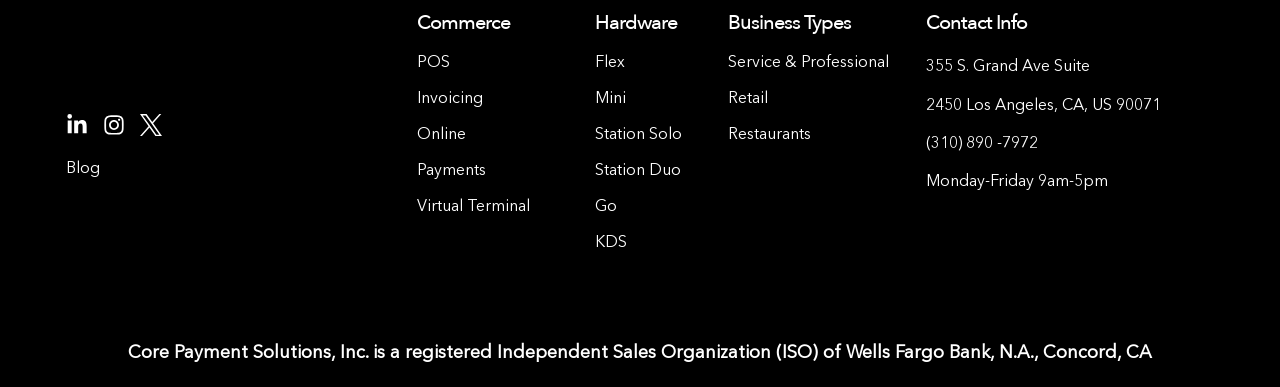From the webpage screenshot, predict the bounding box of the UI element that matches this description: "Station Duo".

[0.464, 0.422, 0.532, 0.463]